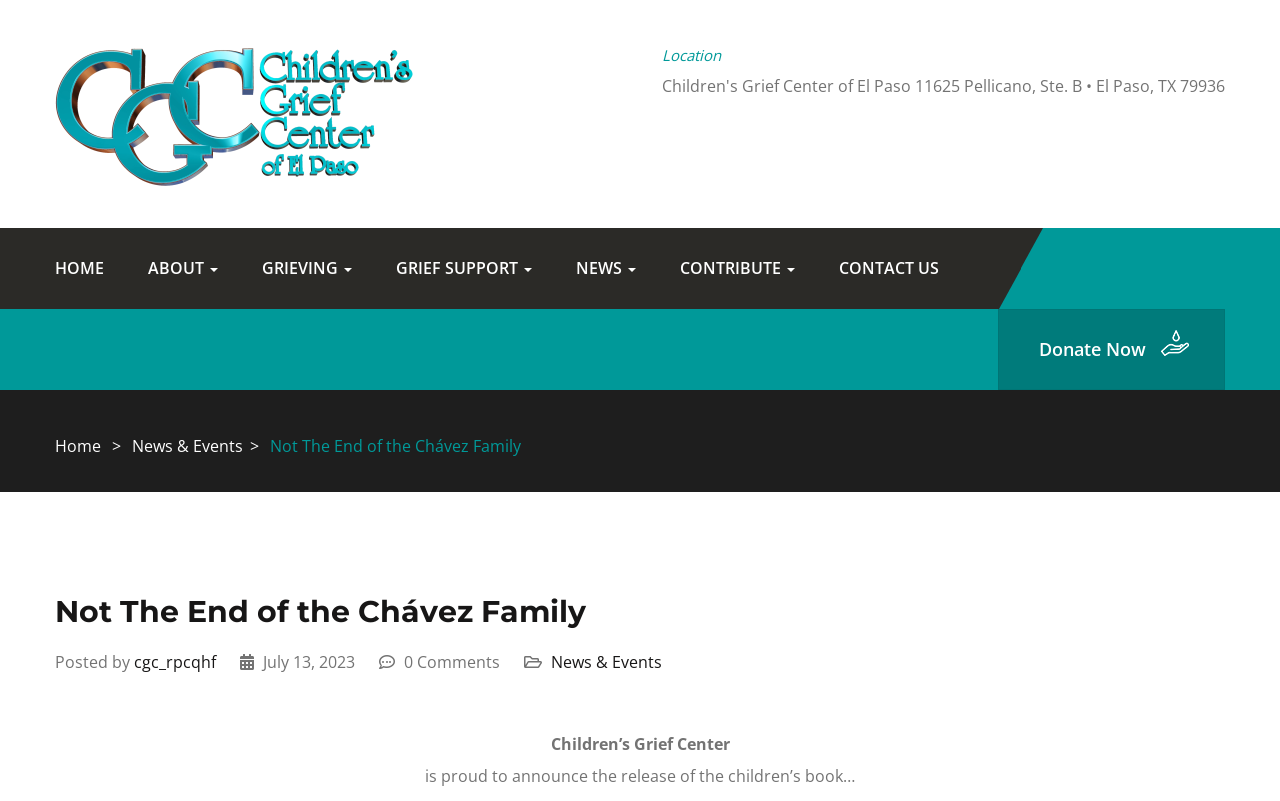Provide the bounding box coordinates for the UI element that is described as: "Contact Us".

[0.655, 0.285, 0.734, 0.386]